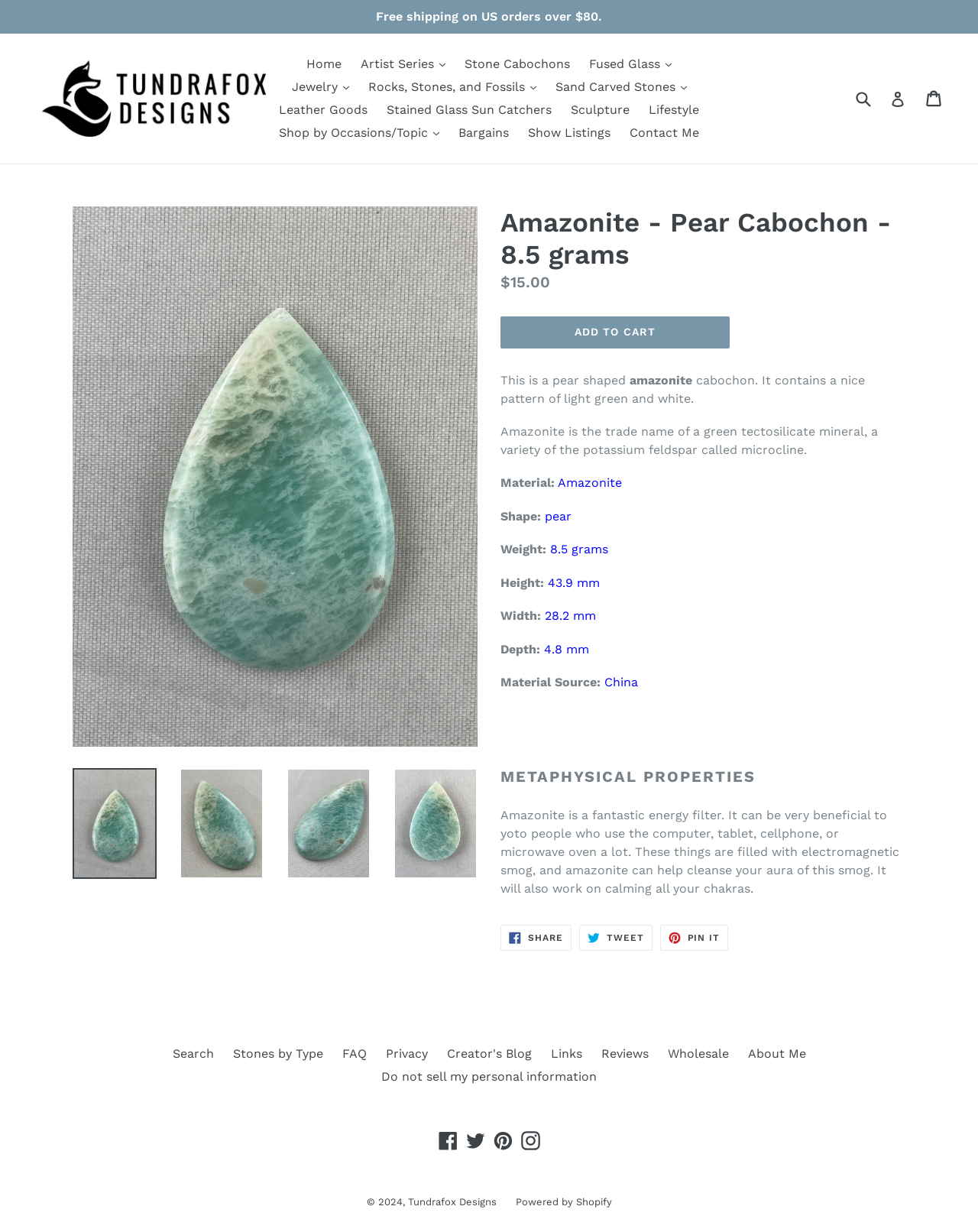Please identify the bounding box coordinates of where to click in order to follow the instruction: "Log in to your account".

[0.91, 0.068, 0.926, 0.092]